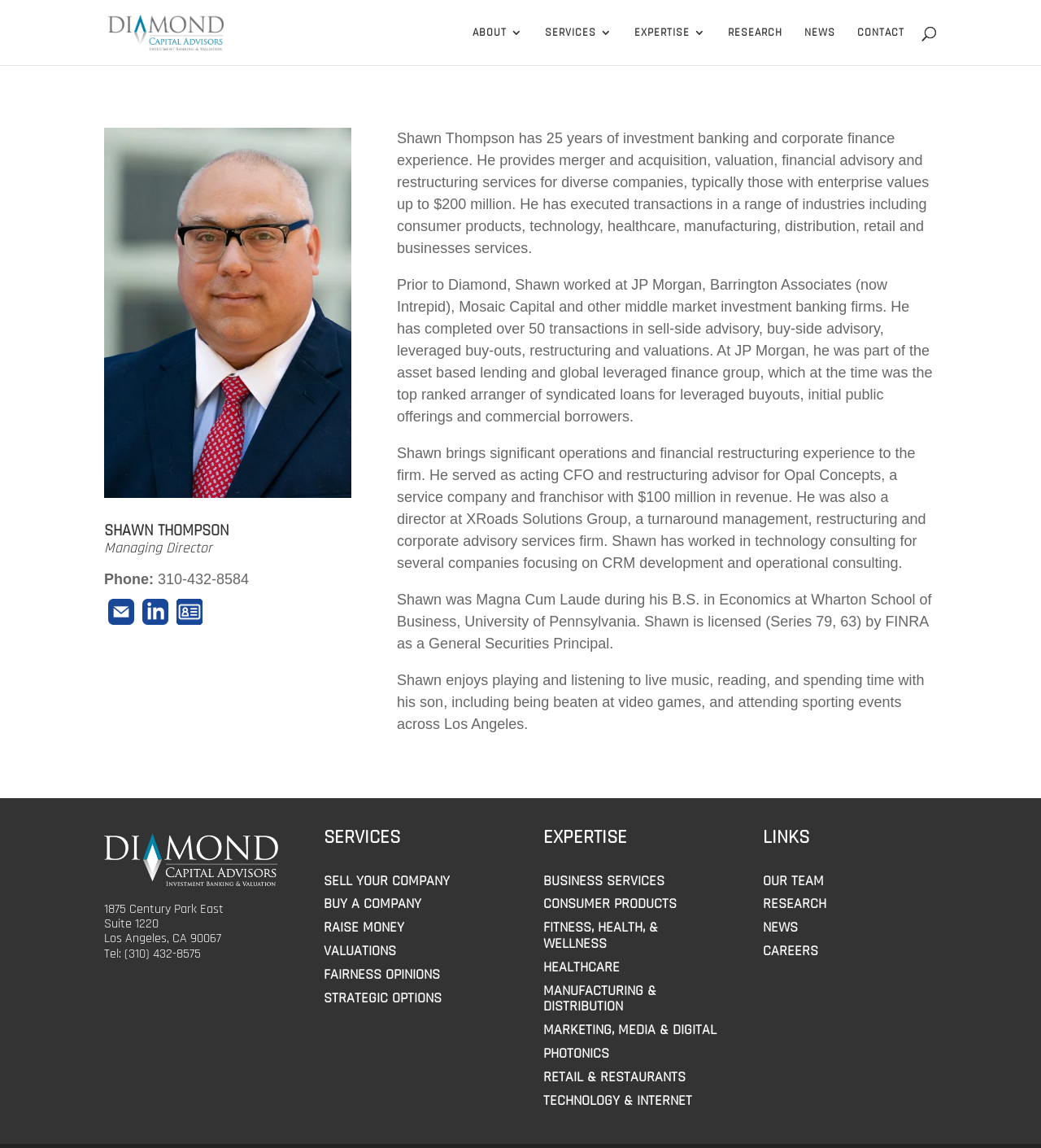Summarize the webpage comprehensively, mentioning all visible components.

This webpage is about Shawn Thompson, a Managing Director at Diamond Capital Advisors. At the top of the page, there is a large image taking up most of the width, with a link to Diamond Capital Advisors and a search bar above it. Below the image, there are several links to different sections of the webpage, including ABOUT, SERVICES, EXPERTISE, RESEARCH, NEWS, and CONTACT.

On the left side of the page, there is a section dedicated to Shawn Thompson, featuring his image, name, and title. Below this, there is a brief description of his experience and services, including merger and acquisition, valuation, financial advisory, and restructuring services. This section also includes his contact information, with links to his email and LinkedIn profile, as well as a button to download his vCard.

Below Shawn's profile, there is a lengthy biography that outlines his experience and achievements in the investment banking and corporate finance industry. The biography is divided into several paragraphs, each describing a different aspect of his career, including his work at JP Morgan, Barrington Associates, and other middle-market investment banking firms.

On the right side of the page, there are several sections that provide more information about Diamond Capital Advisors. One section lists the services offered by the firm, including sell-side advisory, buy-side advisory, leveraged buyouts, restructuring, and valuations. Another section highlights the firm's expertise in various industries, such as business services, consumer products, healthcare, manufacturing, and technology.

At the bottom of the page, there is a section that provides links to other pages on the website, including OUR TEAM, RESEARCH, NEWS, and CAREERS. There is also a section that displays the firm's address, phone number, and other contact information.